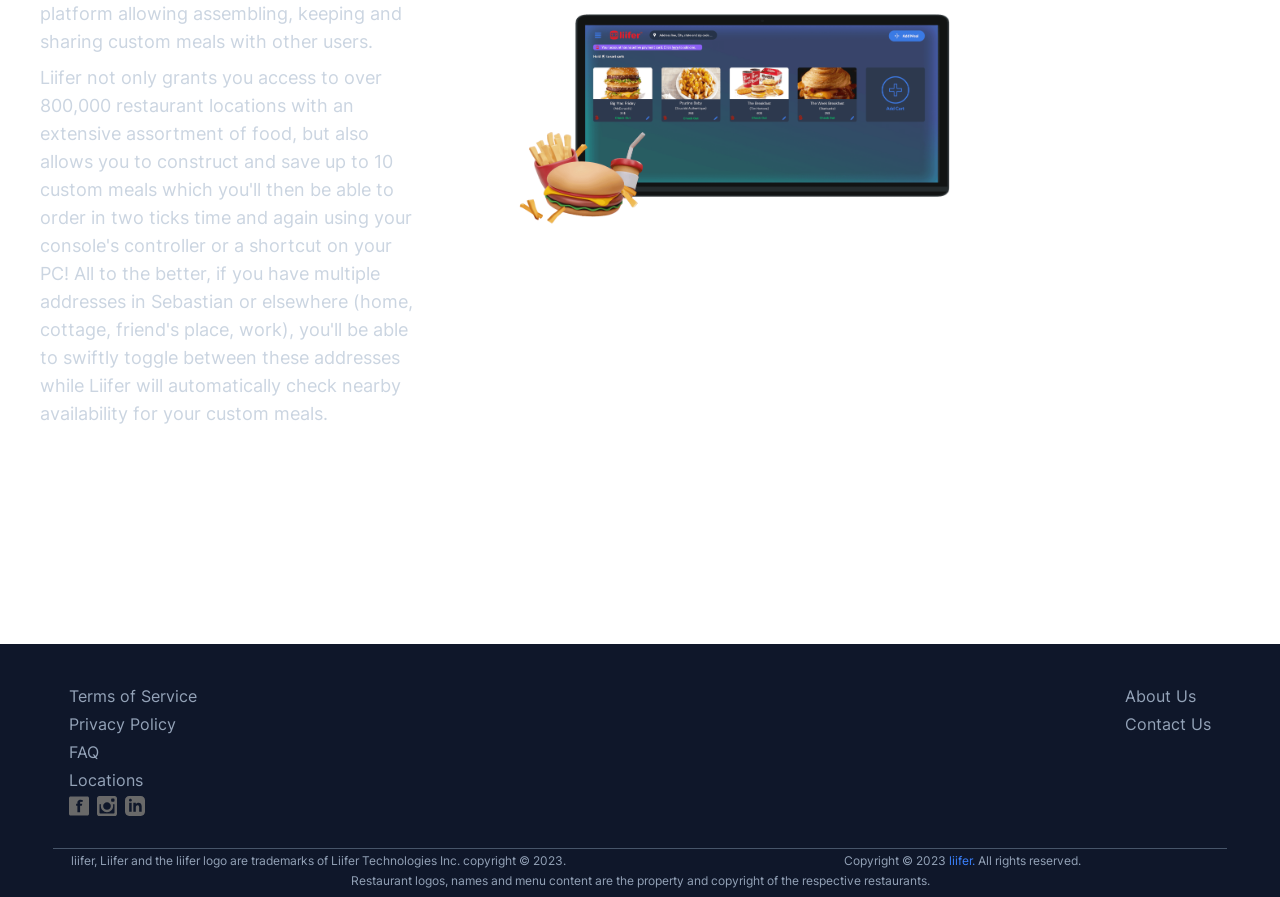What is the copyright year?
Based on the visual information, provide a detailed and comprehensive answer.

The copyright year is mentioned at the bottom of the webpage as 'copyright © 2023', which indicates that the website's content is copyrighted until 2023.